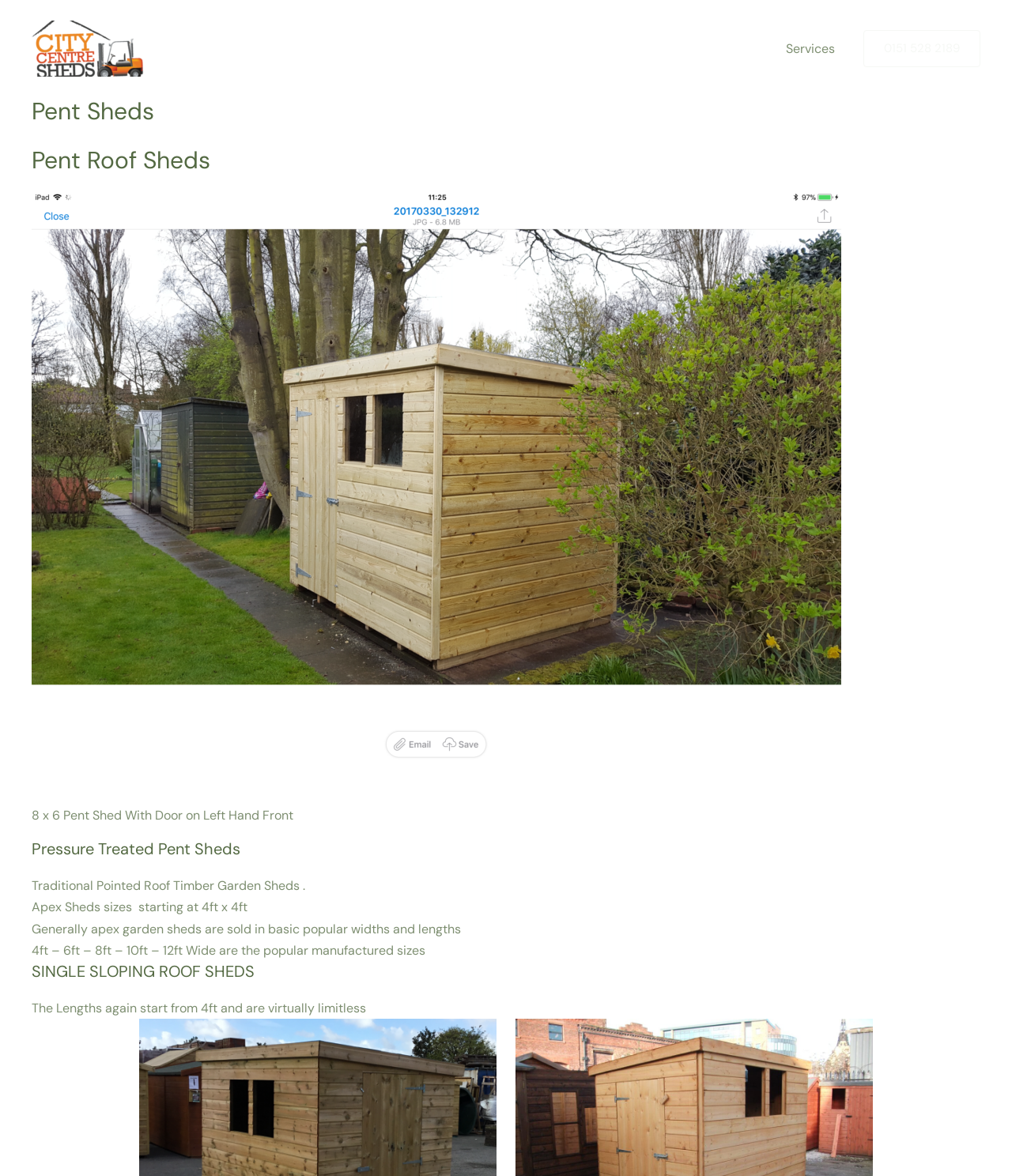Describe every aspect of the webpage in a detailed manner.

The webpage is about Pent Single Sloping Roof Sheds, showcasing various aspects of these sheds. At the top left, there is a link to "city sheds" accompanied by an image. On the top right, a navigation menu labeled "Site Navigation: Main Menu" is present, with a link to "Services". 

Below the navigation menu, a phone number "0151 528 2189" is displayed, followed by a header section that spans the entire width of the page. The header section contains three headings: "Pent Sheds", "Pent Roof Sheds", and "Pressure Treated Pent Sheds". 

Below the header section, there is a large figure that occupies most of the page width, showcasing an image of a "pent roof 8 x 6 shed" with a caption "8 x 6 Pent Shed With Door on Left Hand Front". 

The webpage then presents several paragraphs of text, describing the features of traditional pointed roof timber garden sheds, including their sizes, widths, and lengths. The text also highlights the flexibility of single sloping roof sheds, with lengths starting from 4ft and being virtually limitless. 

Finally, the webpage has a prominent heading "SINGLE SLOPING ROOF SHEDS" near the bottom, emphasizing the main topic of the page.